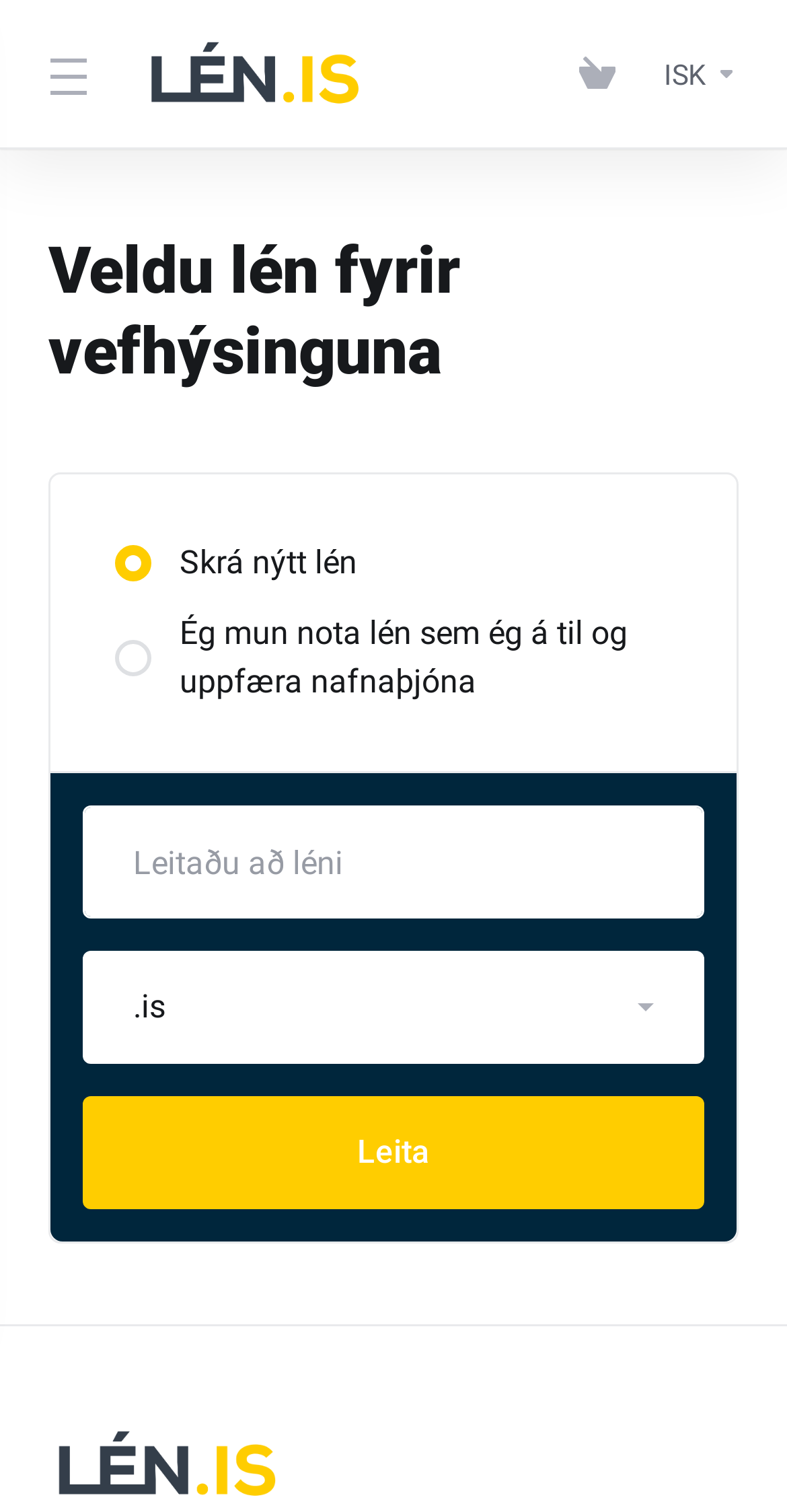Respond concisely with one word or phrase to the following query:
What is the text above the textbox?

Veldu lén fyrir vefhýsinguna